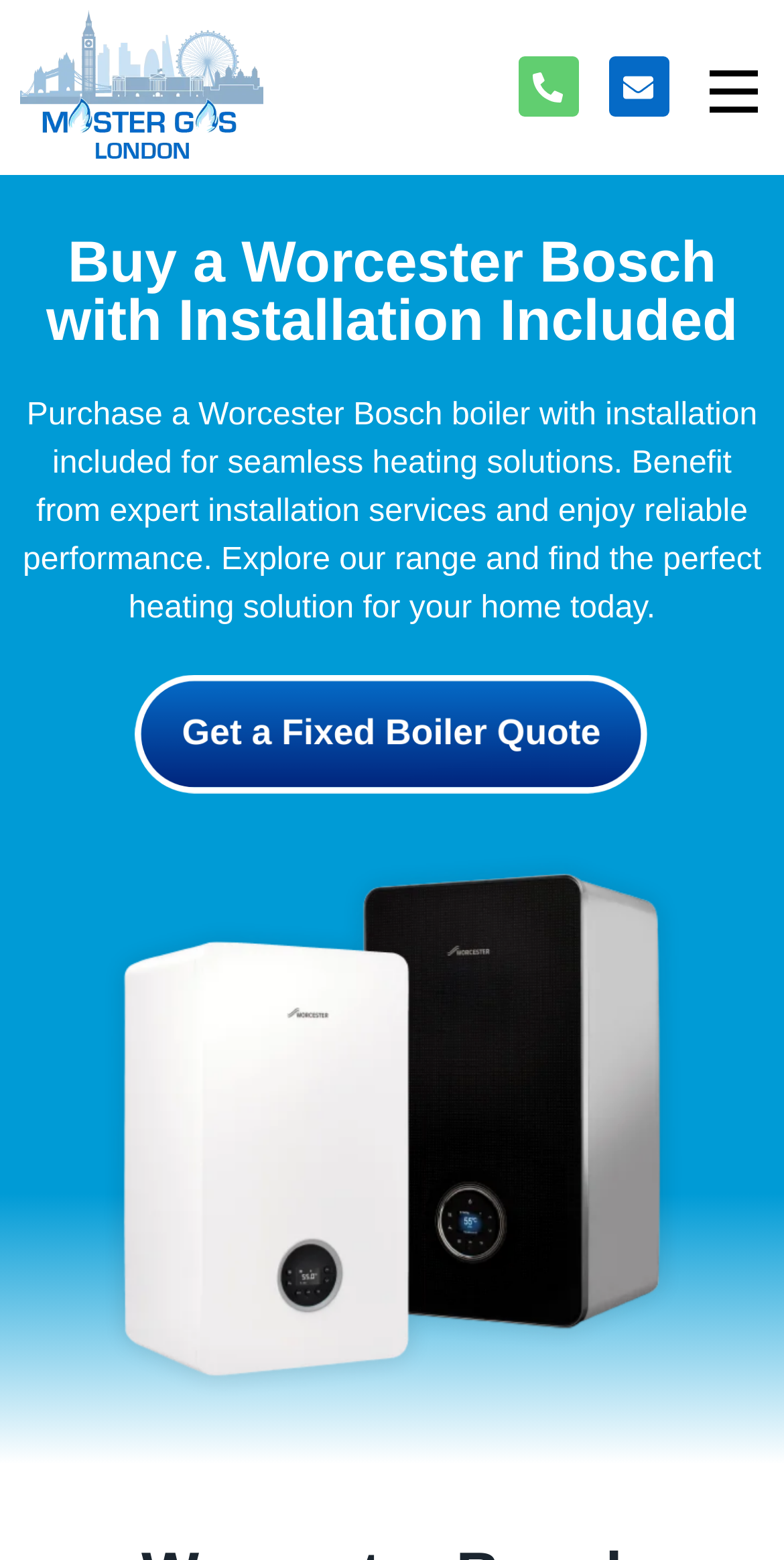What is the benefit of purchasing a Worcester Bosch boiler?
Based on the visual information, provide a detailed and comprehensive answer.

I looked at the static text below the heading and found that it mentions 'Benefit from expert installation services and enjoy reliable performance', which indicates that one of the benefits of purchasing a Worcester Bosch boiler is reliable performance.